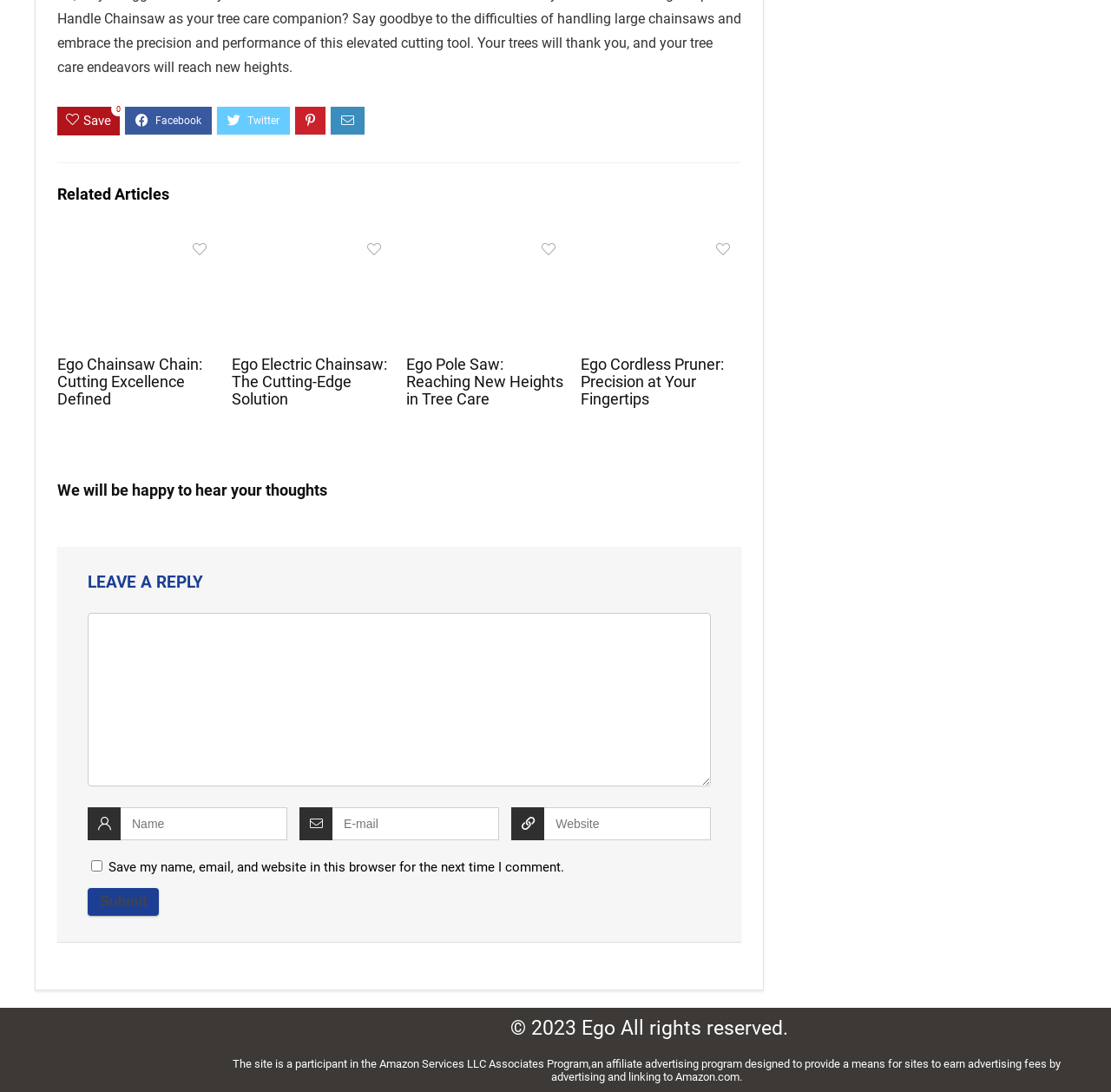How many textboxes are there in the comment section?
Using the visual information, answer the question in a single word or phrase.

4